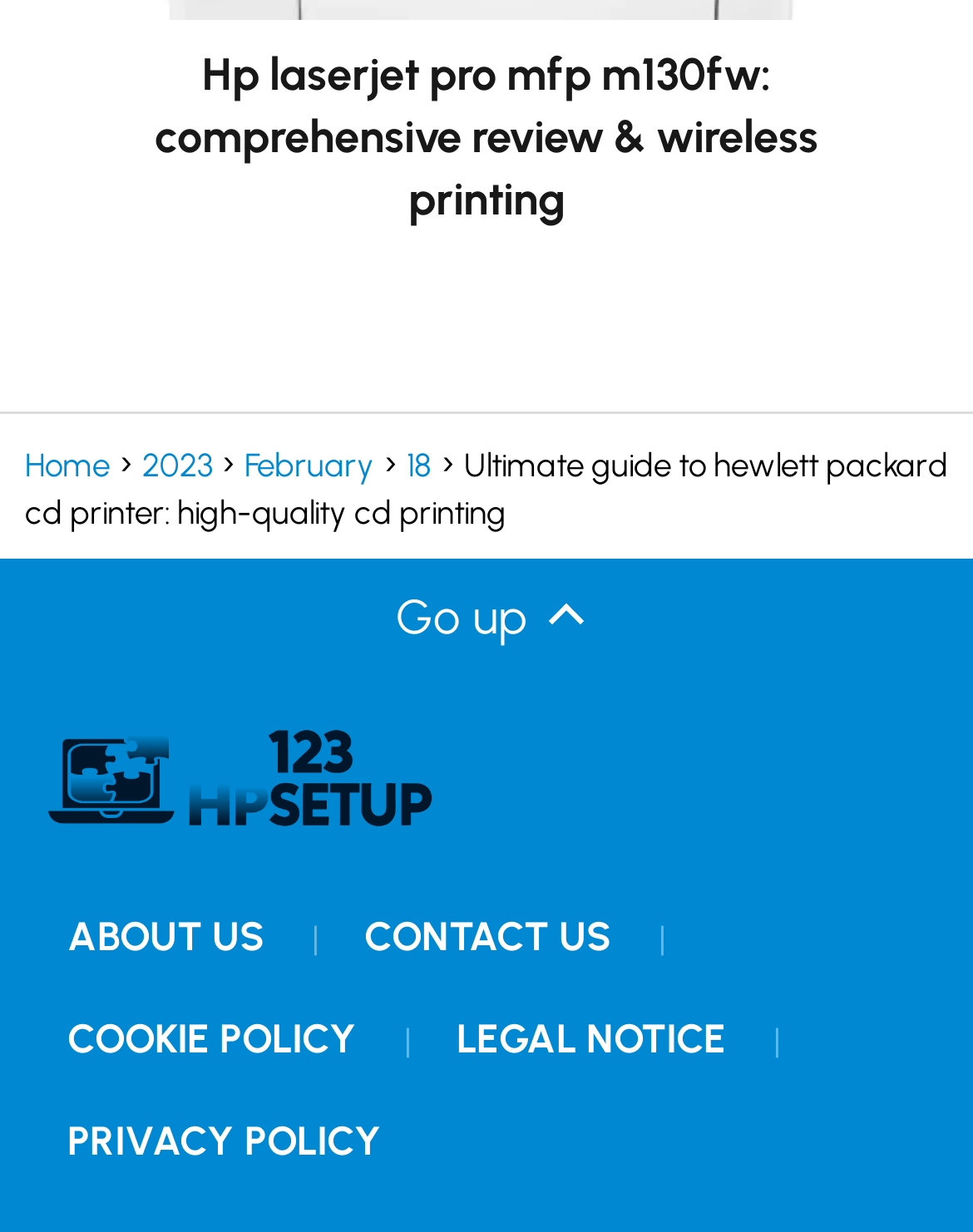Locate the bounding box coordinates of the element that needs to be clicked to carry out the instruction: "View 2023 page". The coordinates should be given as four float numbers ranging from 0 to 1, i.e., [left, top, right, bottom].

[0.146, 0.363, 0.218, 0.393]